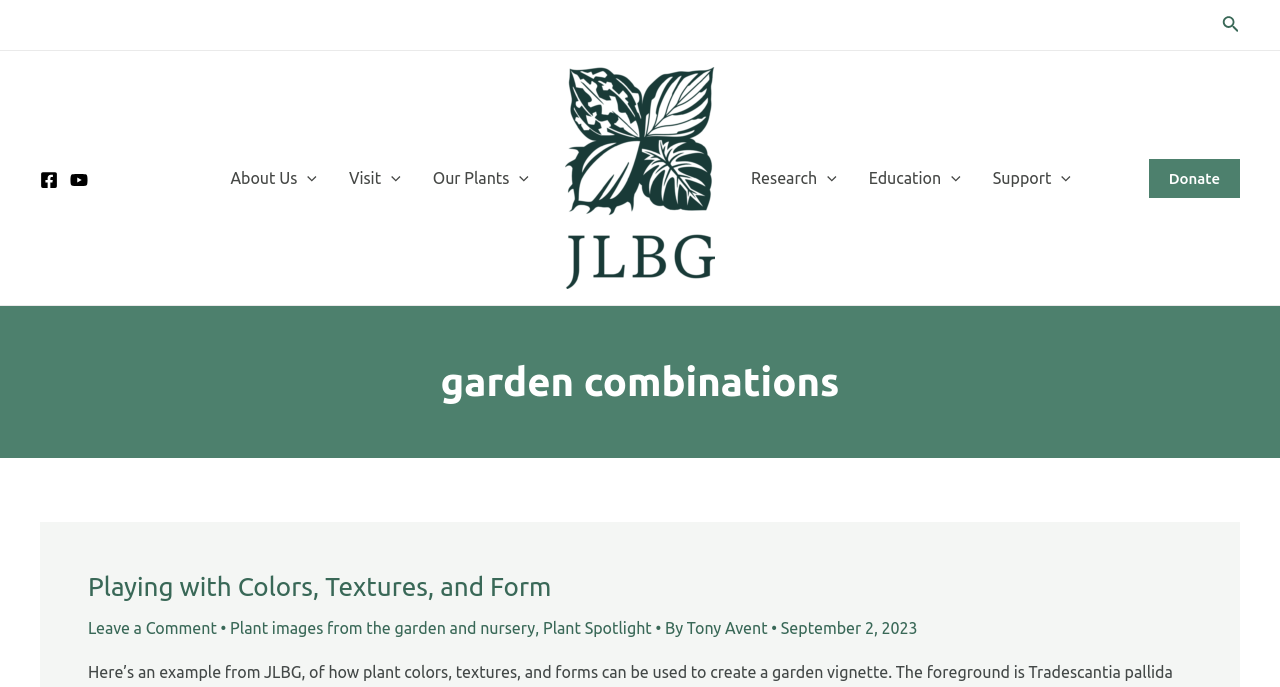Please reply with a single word or brief phrase to the question: 
How many social media links are present?

2